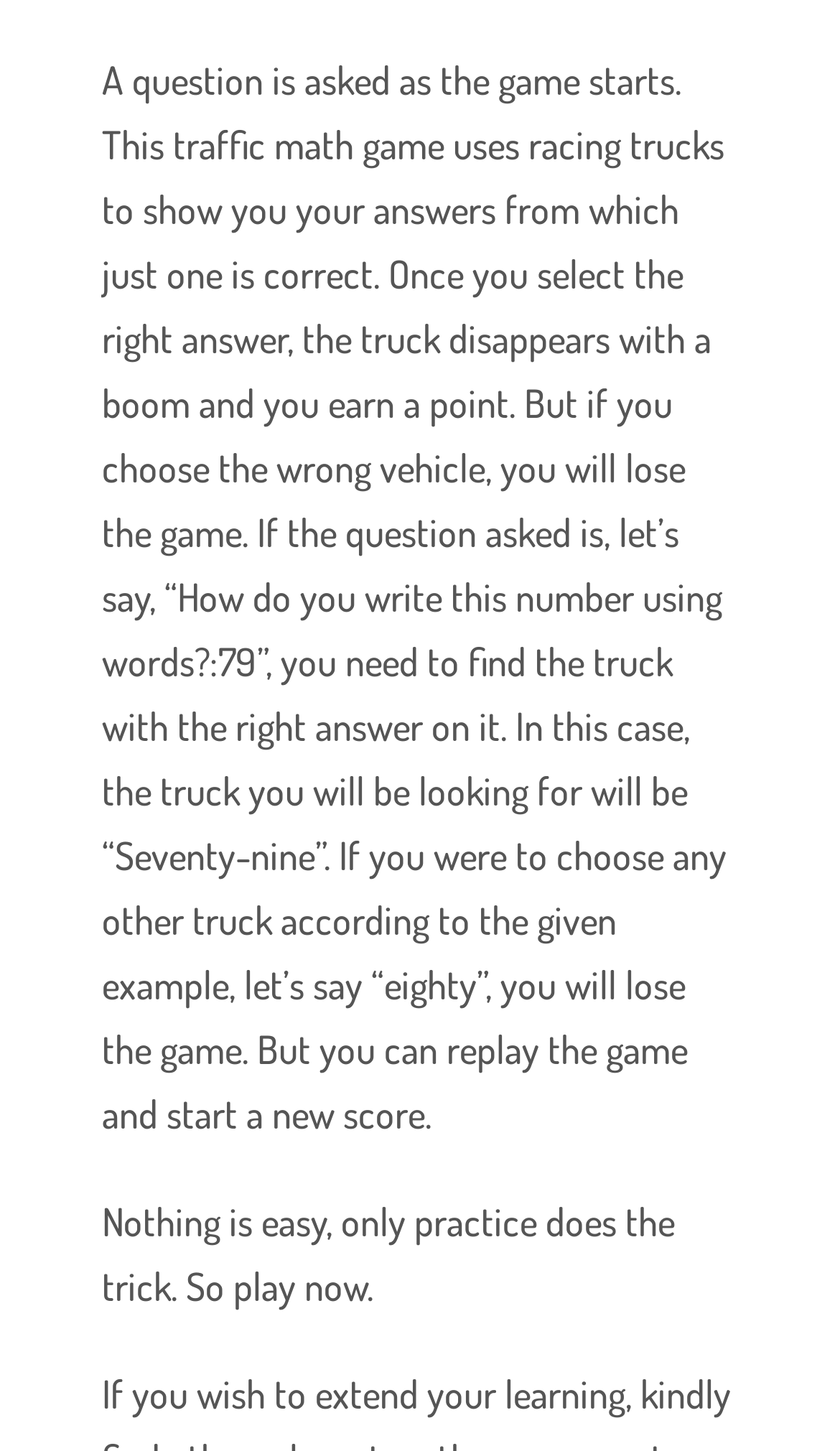Please specify the bounding box coordinates of the clickable region necessary for completing the following instruction: "view worksheets". The coordinates must consist of four float numbers between 0 and 1, i.e., [left, top, right, bottom].

[0.258, 0.143, 0.468, 0.175]